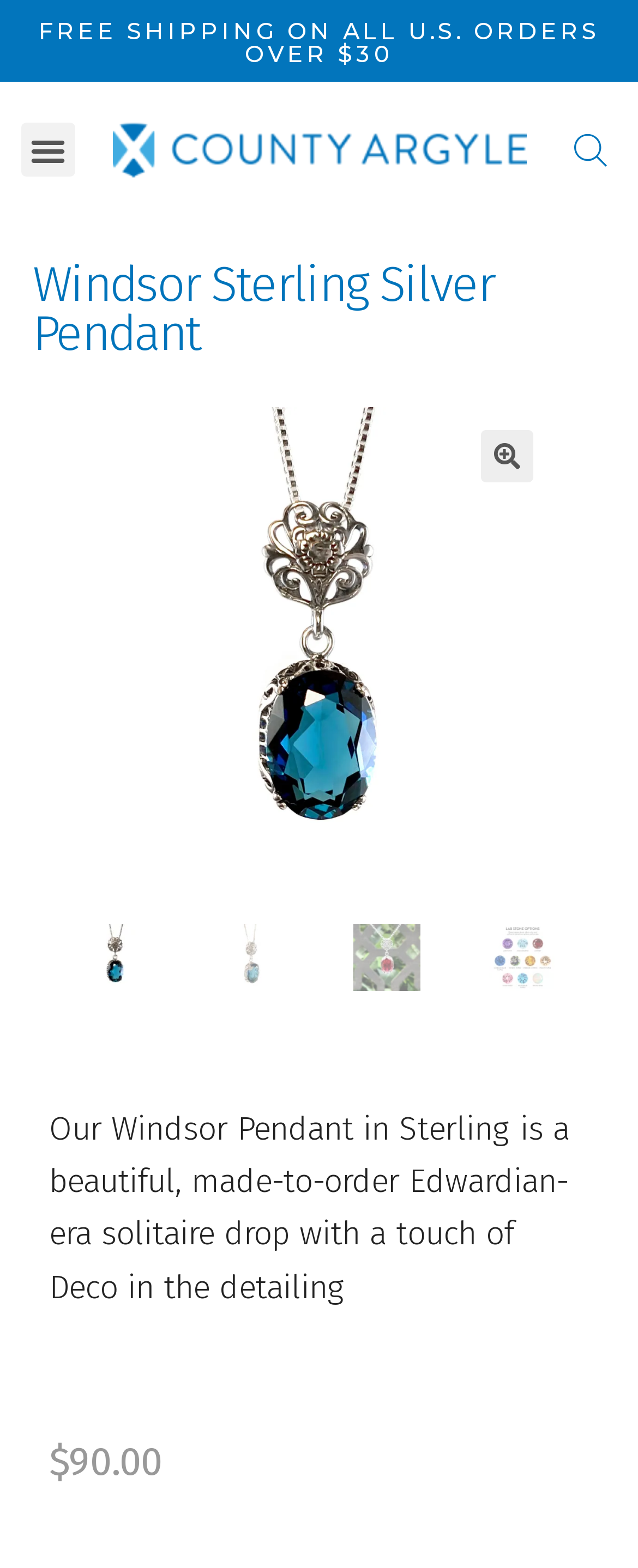Based on the image, provide a detailed response to the question:
What is the shipping policy?

I found the answer by looking at the heading element with the text 'FREE SHIPPING ON ALL U.S. ORDERS OVER $30' at the top of the page, which indicates the shipping policy.